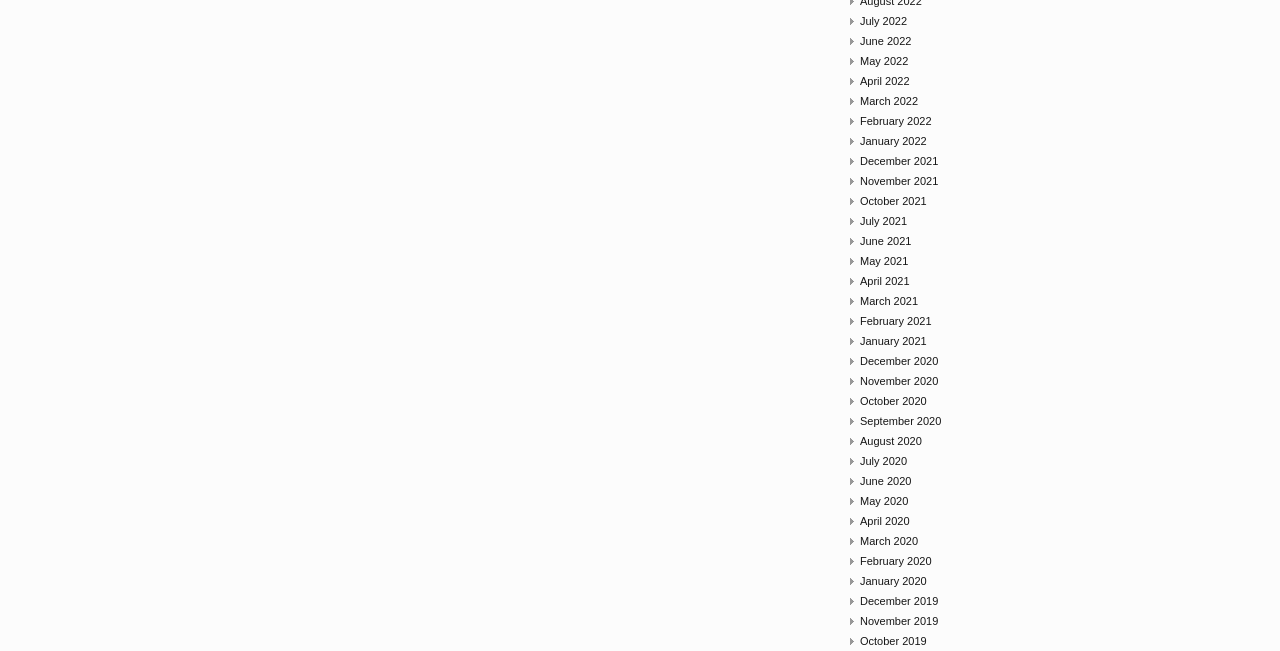What is the earliest month listed on the webpage?
Please provide a single word or phrase as the answer based on the screenshot.

December 2019